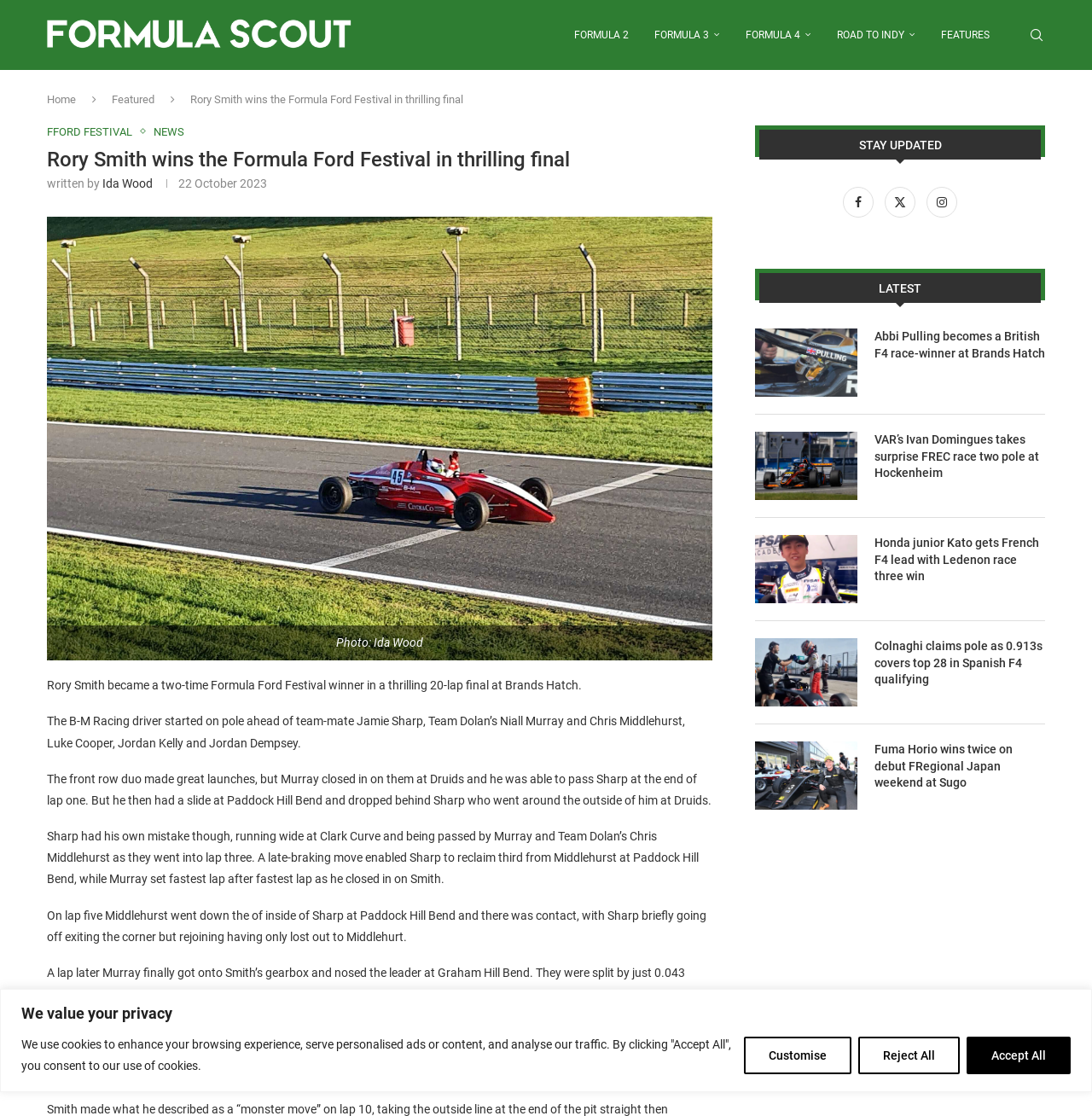Present a detailed account of what is displayed on the webpage.

This webpage is about Formula Scout, a website that provides news and updates on Formula racing. At the top of the page, there is a banner with a privacy policy notification, which includes buttons to customize, reject, or accept all cookies. Below this banner, there is a layout table with several links, including "Formula Scout", "FORMULA 2", "FORMULA 3", "FORMULA 4", "ROAD TO INDY", "FEATURES", and "Search".

On the left side of the page, there are links to "Home", "Featured", and a heading that reads "Rory Smith wins the Formula Ford Festival in thrilling final". Below this heading, there is a subheading that says "FFORD FESTIVAL" and "NEWS", followed by the author's name, "Ida Wood", and the date "22 October 2023".

The main content of the page is an article about Rory Smith's win at the Formula Ford Festival. The article is divided into several paragraphs, with a large image in the middle. The image has a caption that reads "Photo: Ida Wood". The article describes the thrilling 20-lap final at Brands Hatch, where Rory Smith became a two-time Formula Ford Festival winner.

On the right side of the page, there are two complementary sections. The top section has a heading that reads "STAY UPDATED" and includes links to Facebook, Twitter, and Instagram. The bottom section has a heading that reads "LATEST" and includes several links to recent news articles, each with a heading and a brief summary. These articles include "Abbi Pulling becomes a British F4 race-winner at Brands Hatch", "VAR’s Ivan Domingues takes surprise FREC race two pole at Hockenheim", and several others.